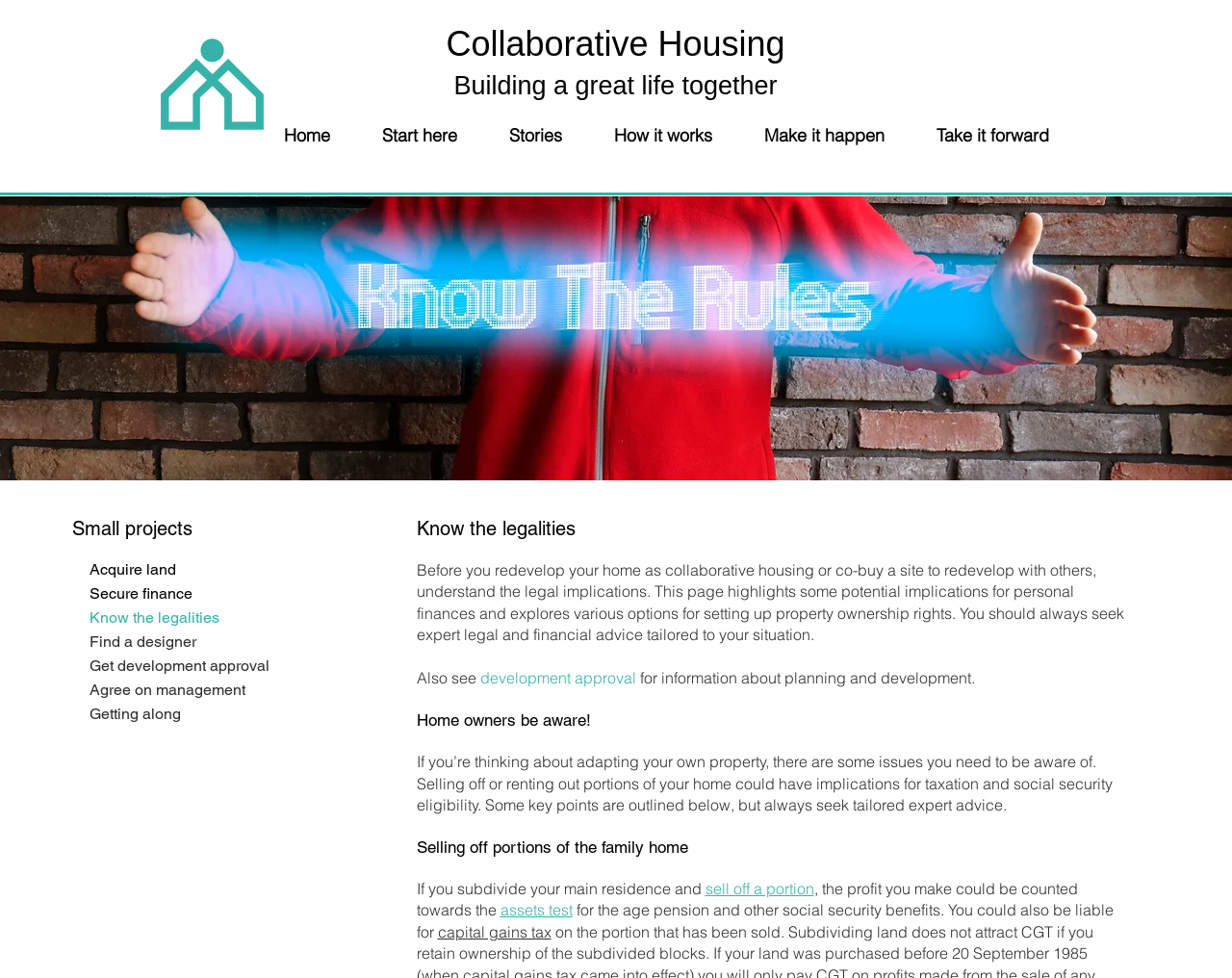What is the name of the logo in the top left corner?
Look at the image and answer the question with a single word or phrase.

Collab Housing logo